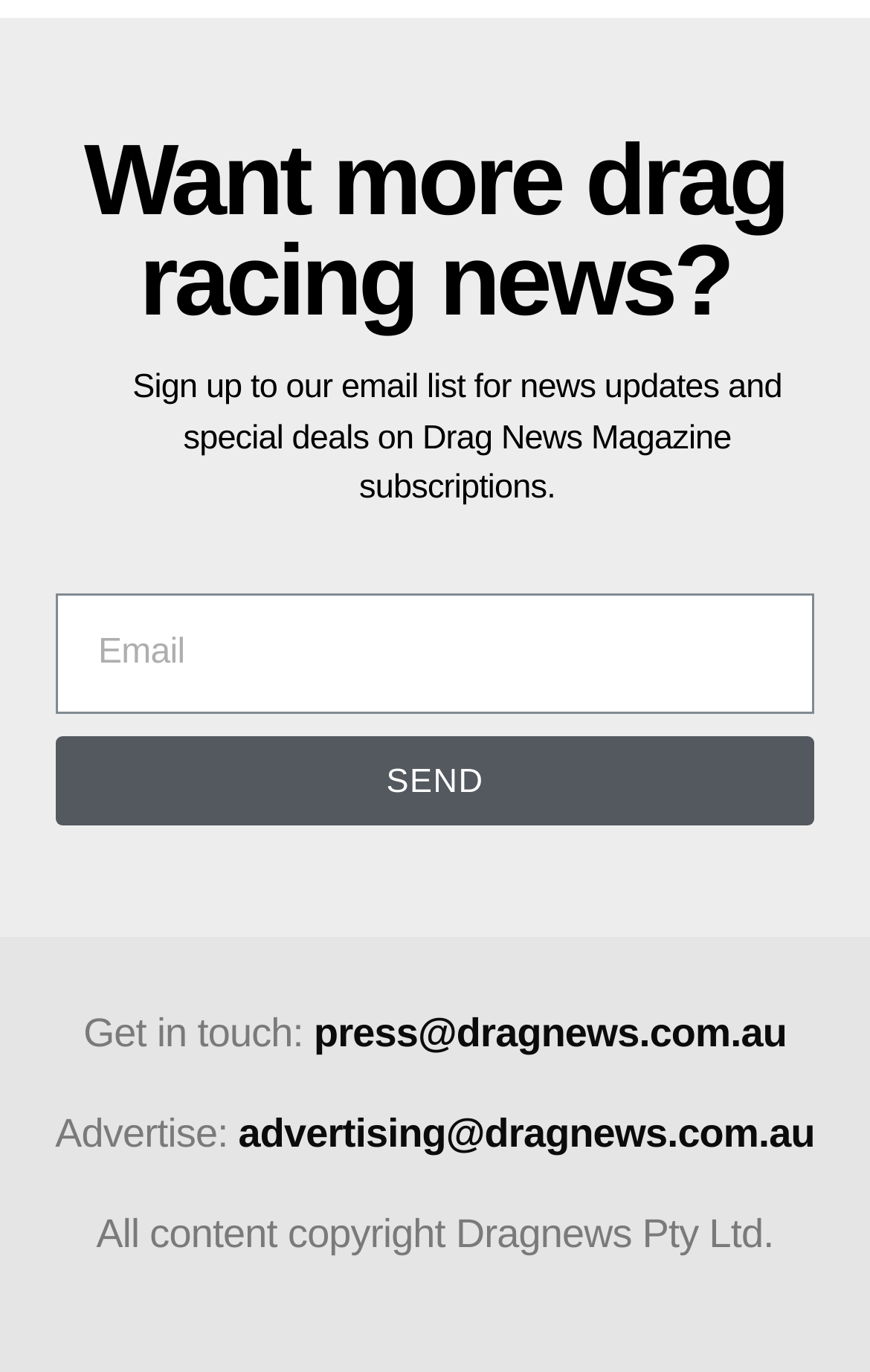What is the purpose of the email textbox?
Carefully analyze the image and provide a detailed answer to the question.

The email textbox is required and is accompanied by a 'SEND' button, suggesting that users can input their email address to receive news updates and special deals on Drag News Magazine subscriptions, as mentioned in the nearby StaticText element.